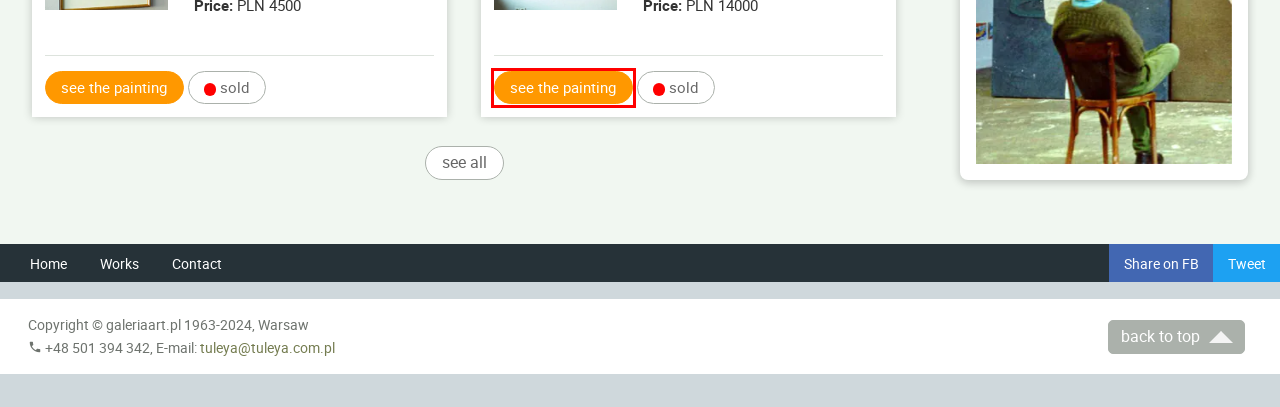Given a screenshot of a webpage featuring a red bounding box, identify the best matching webpage description for the new page after the element within the red box is clicked. Here are the options:
A. Ciro Beltrán | Essays | galeriaArt.pl
B. Available Works | galeriaArt.pl
C. Ciro Beltrán | Cage | ID: 1560 | galeriaArt.pl
D. Authors | galeriaArt.pl
E. Contact | galeriaArt.pl
F. Ciro Beltrán | Available Works | galeriaArt.pl
G. About us | galeriaArt.pl
H. Ciro Beltrán | Painting T - 0242 | ID: 1153 | galeriaArt.pl

H